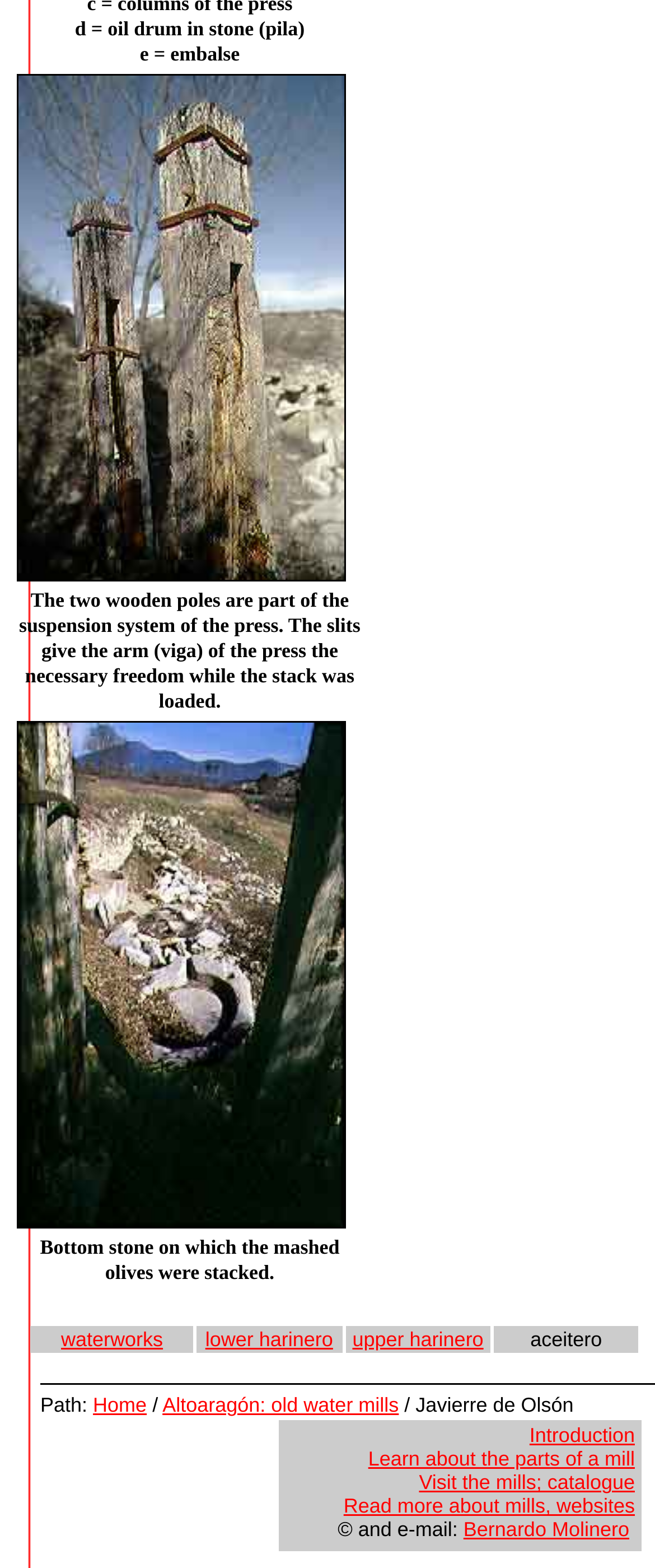Please analyze the image and provide a thorough answer to the question:
What is the current path?

The path is indicated by the text 'Path:' followed by the links 'Home', 'Altoaragón: old water mills', and 'Javierre de Olsón'.